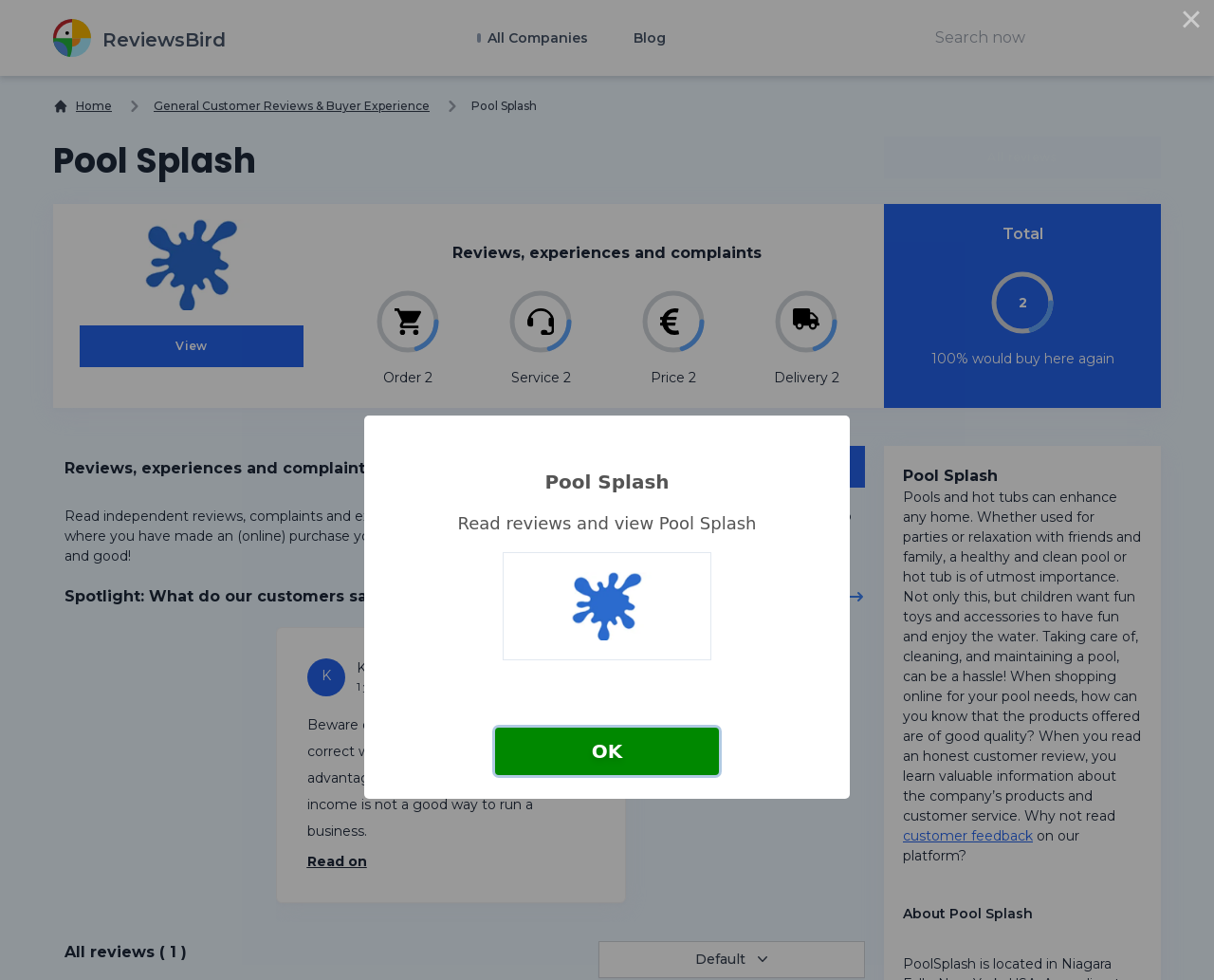What type of content is available on the 'Blog' page?
Using the picture, provide a one-word or short phrase answer.

Articles or posts